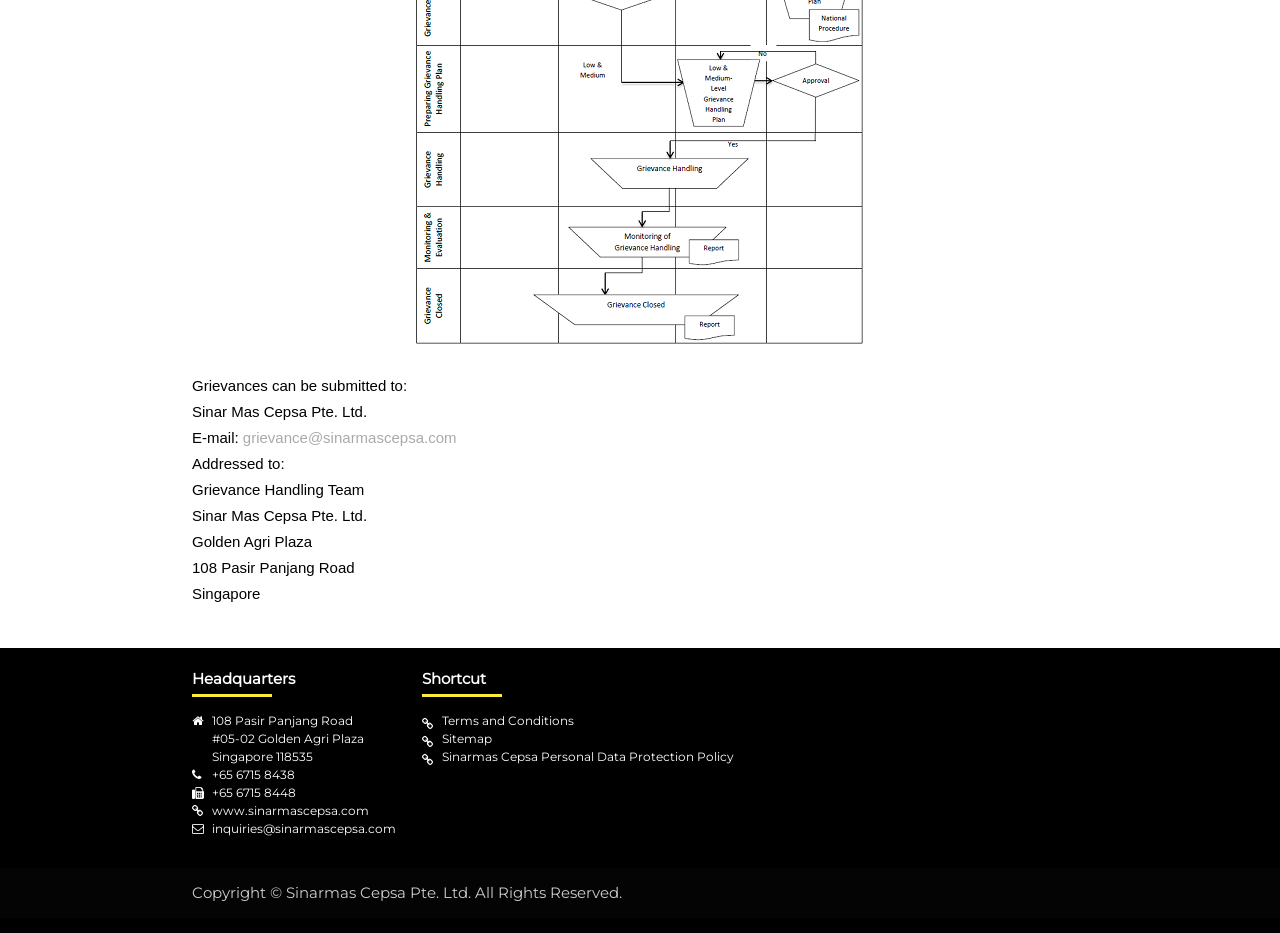Mark the bounding box of the element that matches the following description: "Terms and Conditions".

[0.345, 0.763, 0.573, 0.782]